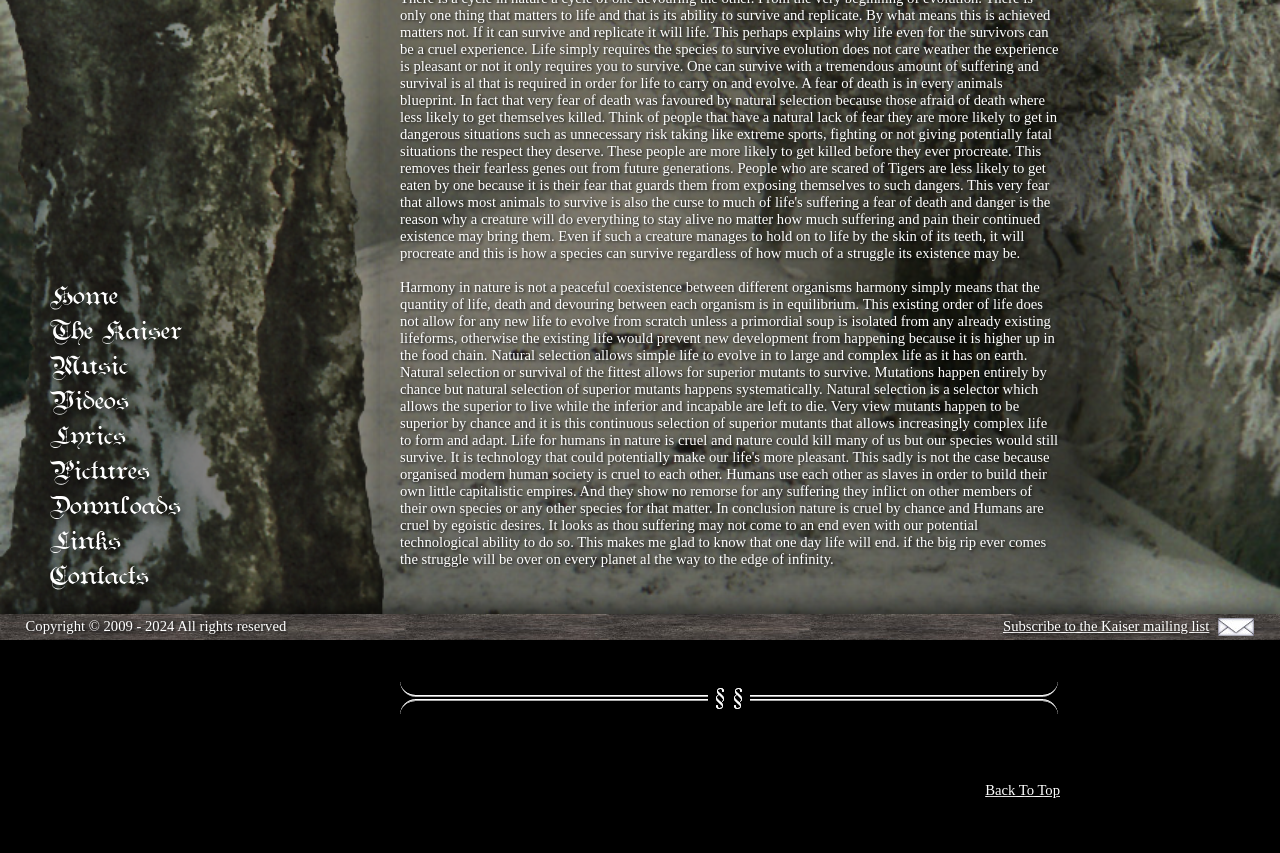Find and provide the bounding box coordinates for the UI element described with: "Downloads".

[0.039, 0.58, 0.142, 0.621]